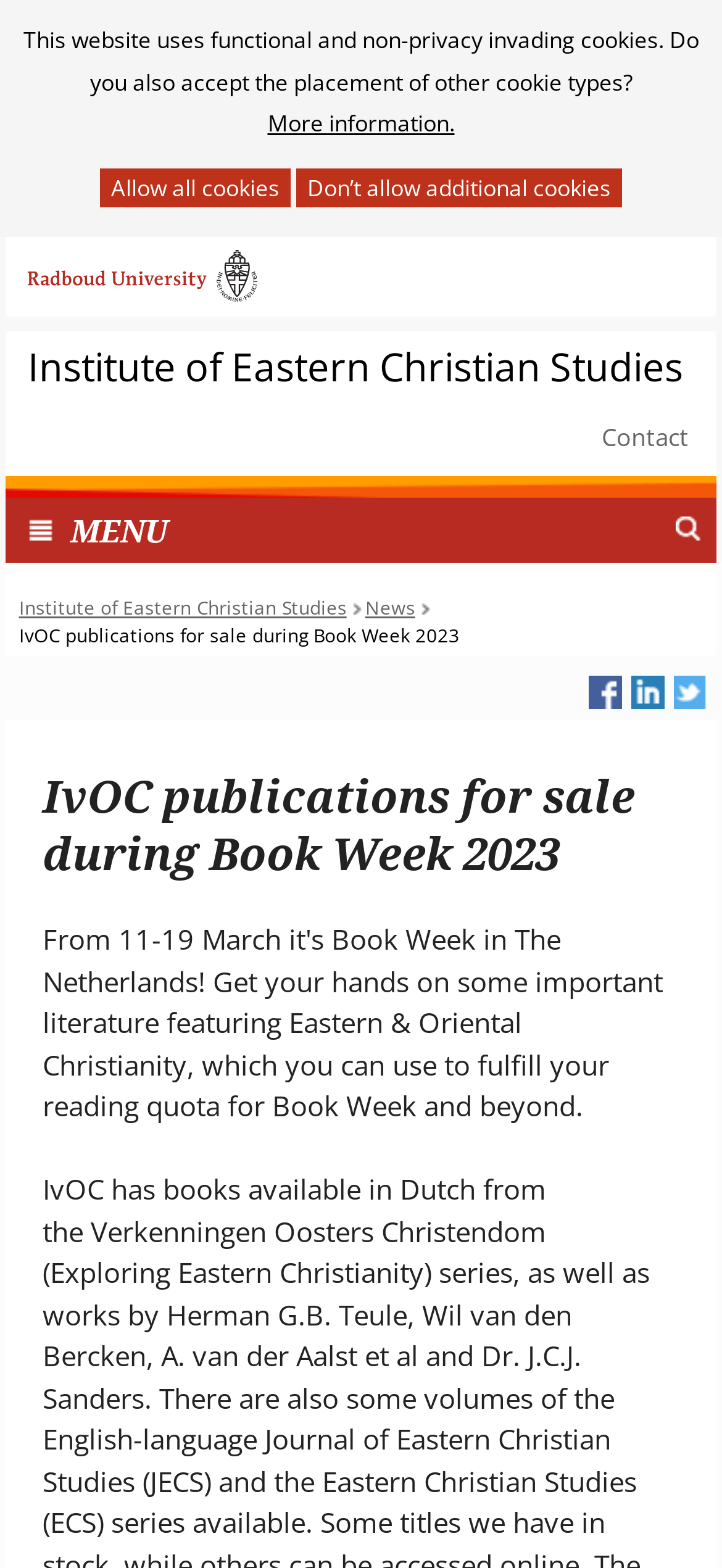Please study the image and answer the question comprehensively:
How many navigation links are there?

I counted the number of links under the navigation section, which includes 'Institute of Eastern Christian Studies', 'News', and 'Contact', totaling 3 navigation links.